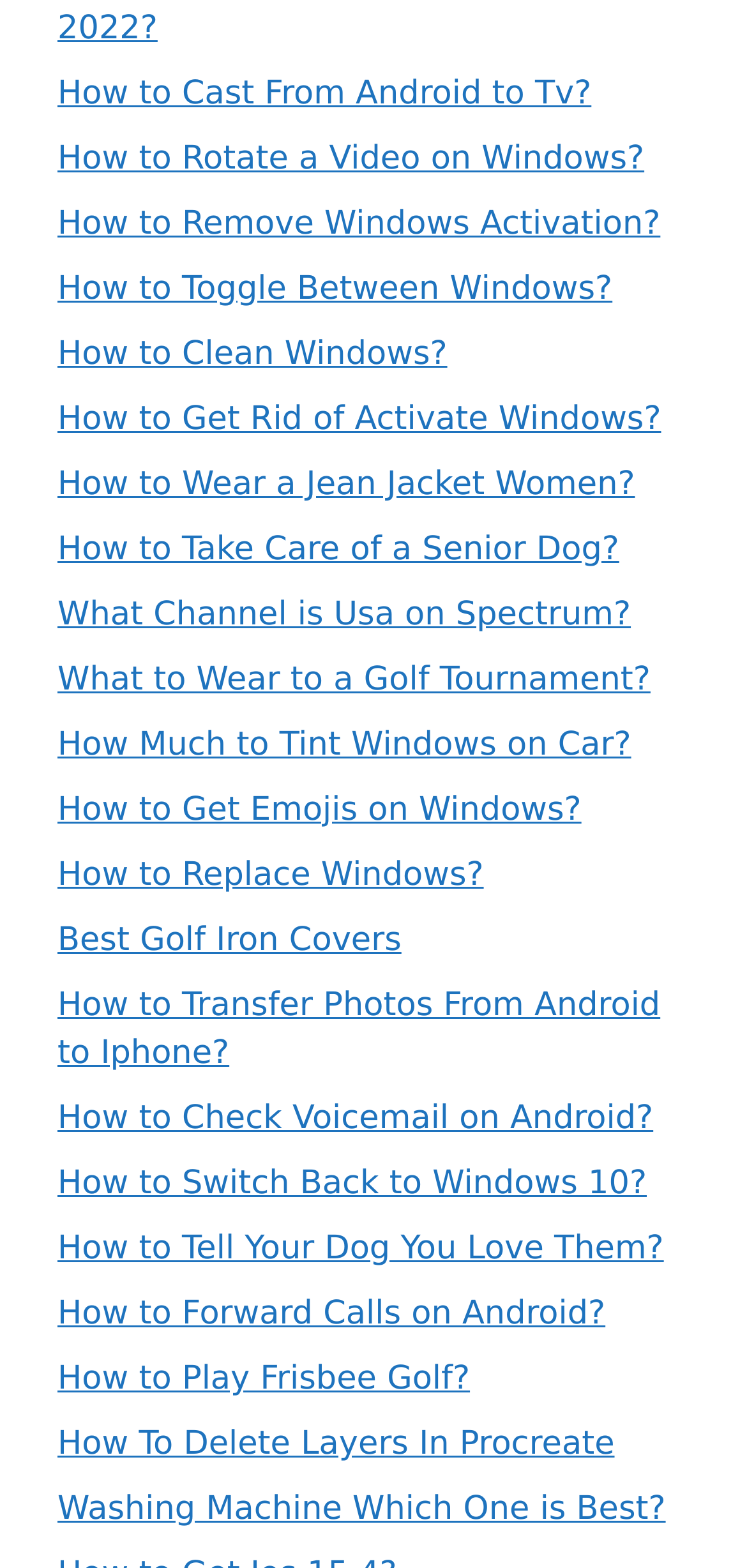What is the topic of the first link?
We need a detailed and exhaustive answer to the question. Please elaborate.

The first link on the webpage has the text 'How to Cast From Android to Tv?' which indicates that the topic of the link is about casting from Android to TV.